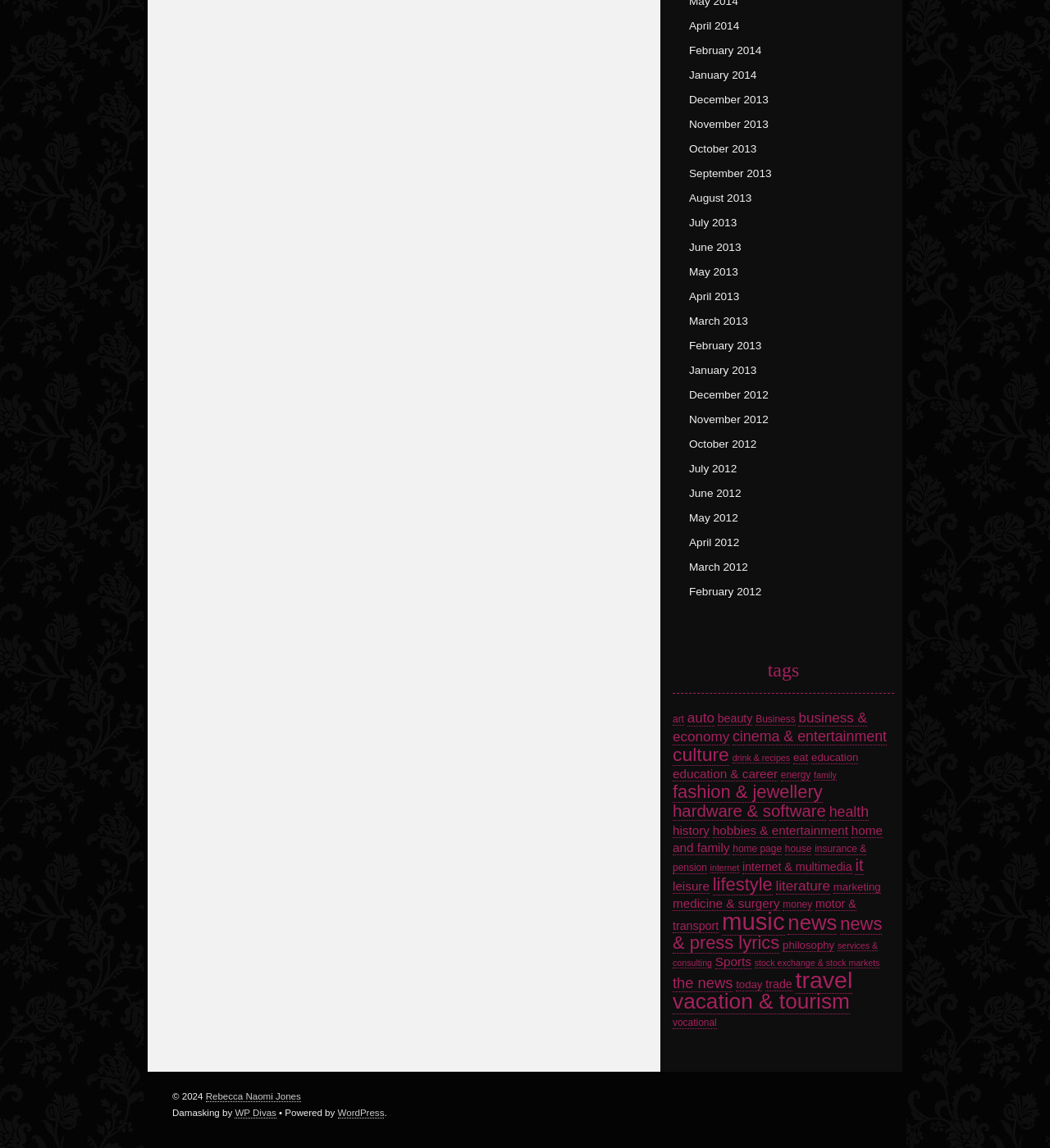How many months are listed as links on the webpage?
Please craft a detailed and exhaustive response to the question.

The webpage has links for 24 months, from April 2012 to April 2014, which are listed as separate links.